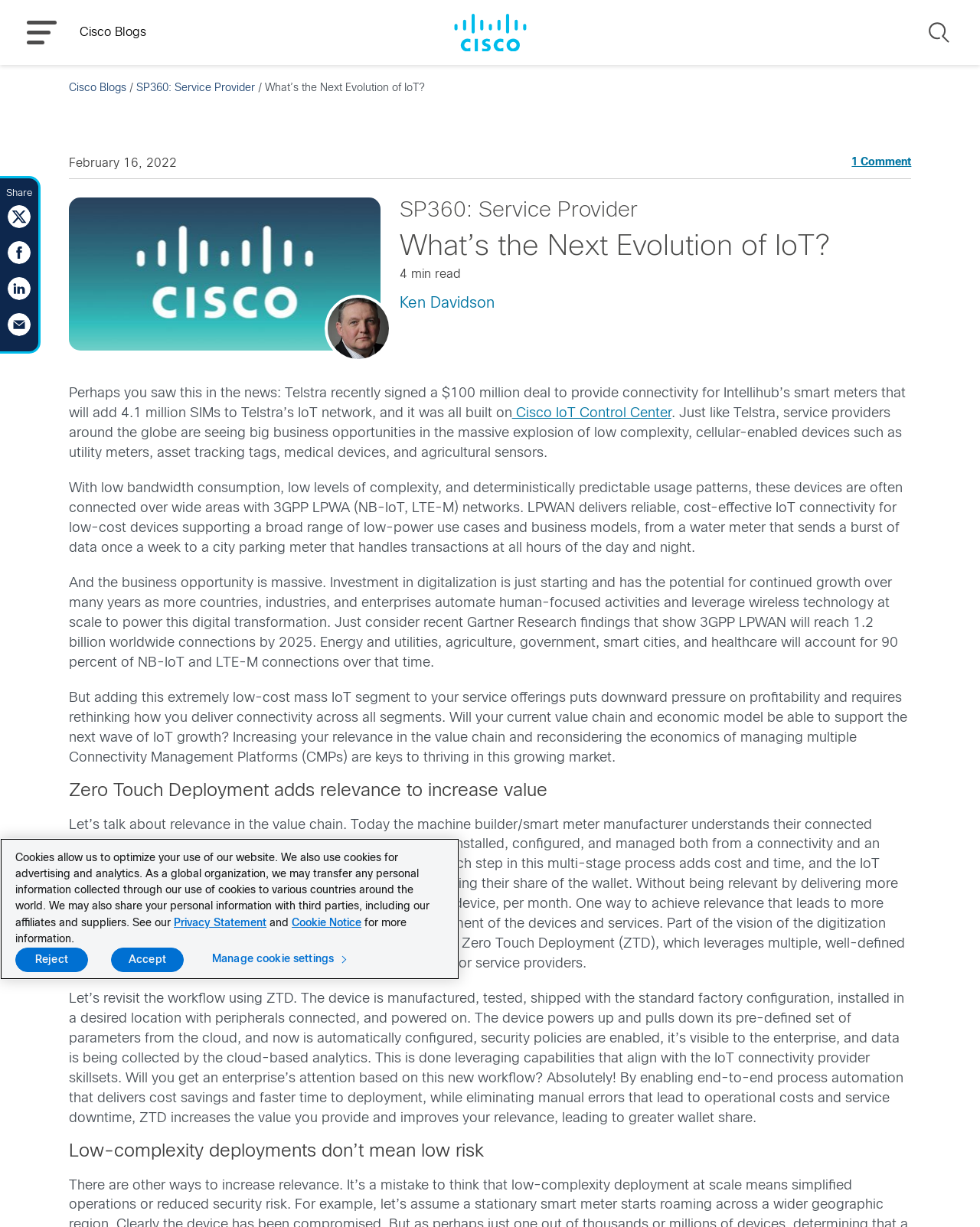Please indicate the bounding box coordinates for the clickable area to complete the following task: "Search for something". The coordinates should be specified as four float numbers between 0 and 1, i.e., [left, top, right, bottom].

[0.945, 0.015, 0.973, 0.038]